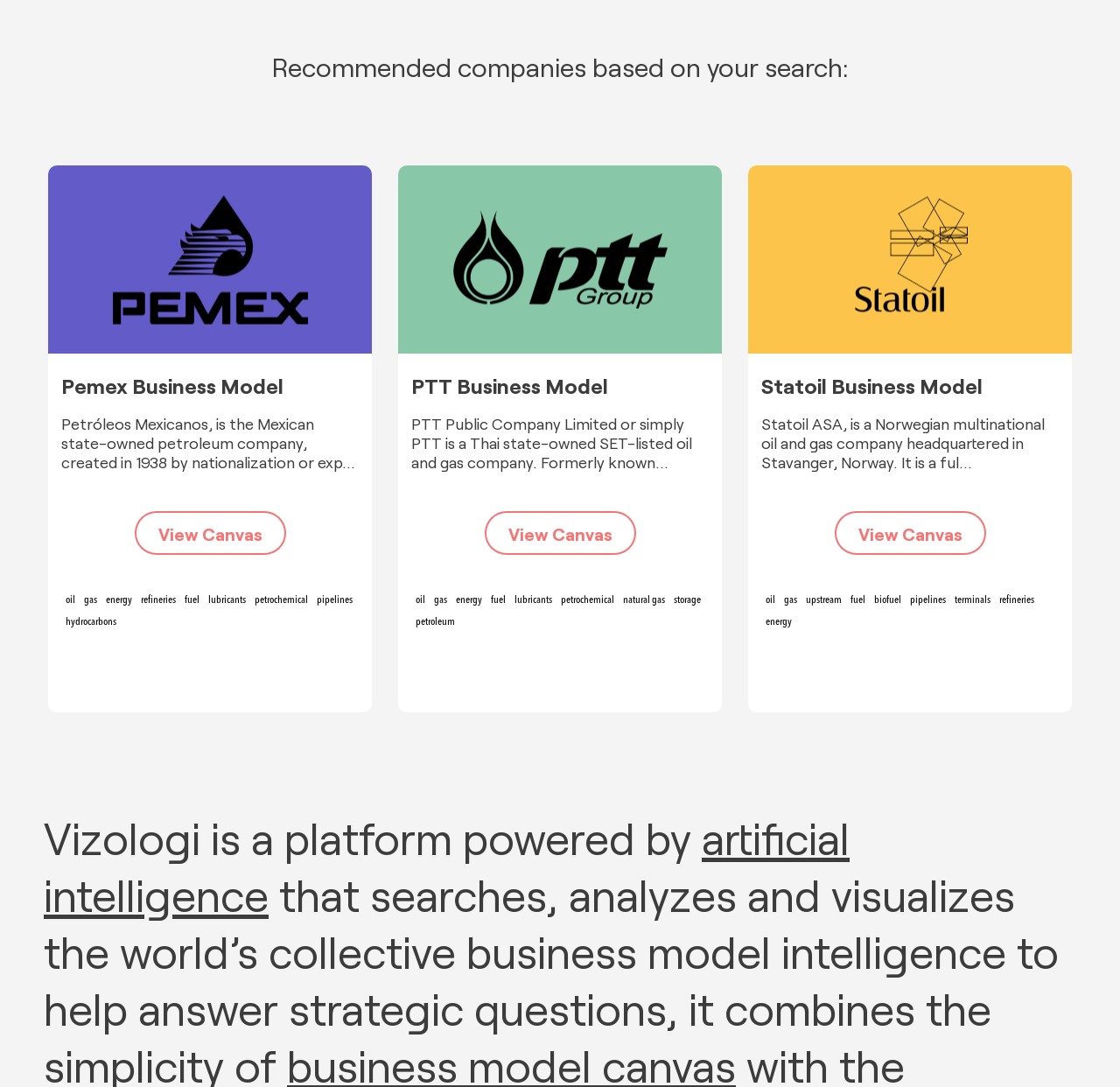Please answer the following question using a single word or phrase: 
How many companies are discussed on this webpage?

3